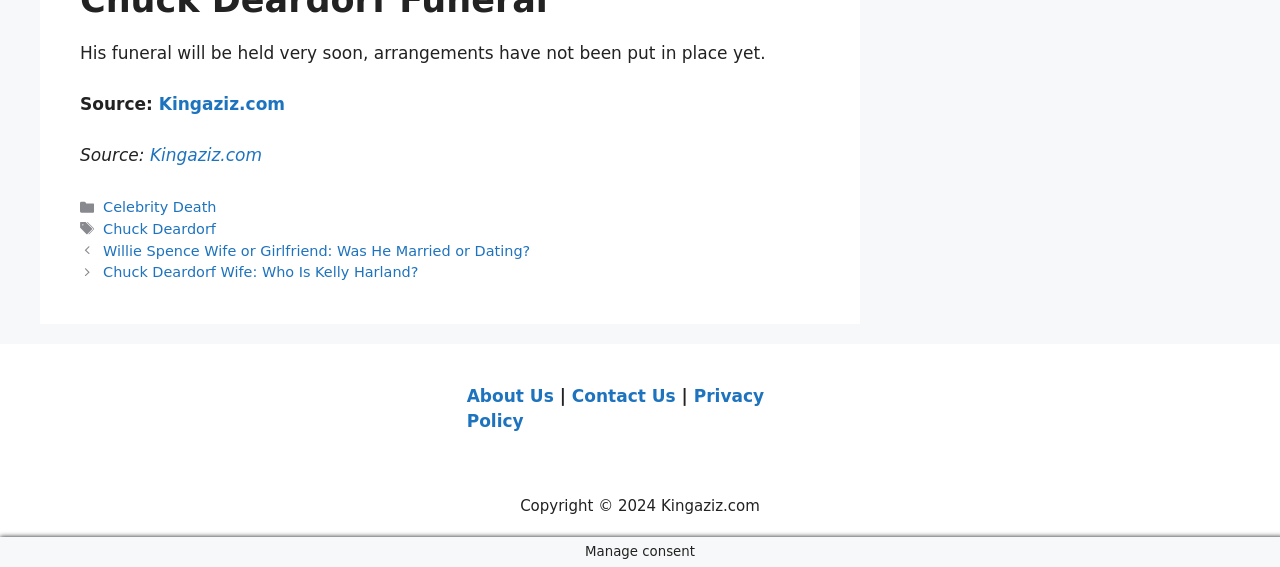What type of content is available in the 'Posts' section?
Provide a detailed answer to the question, using the image to inform your response.

The 'Posts' section contains content related to celebrity death, as evidenced by the links 'Willie Spence Wife or Girlfriend: Was He Married or Dating?' and 'Chuck Deardorf Wife: Who Is Kelly Harland?'.